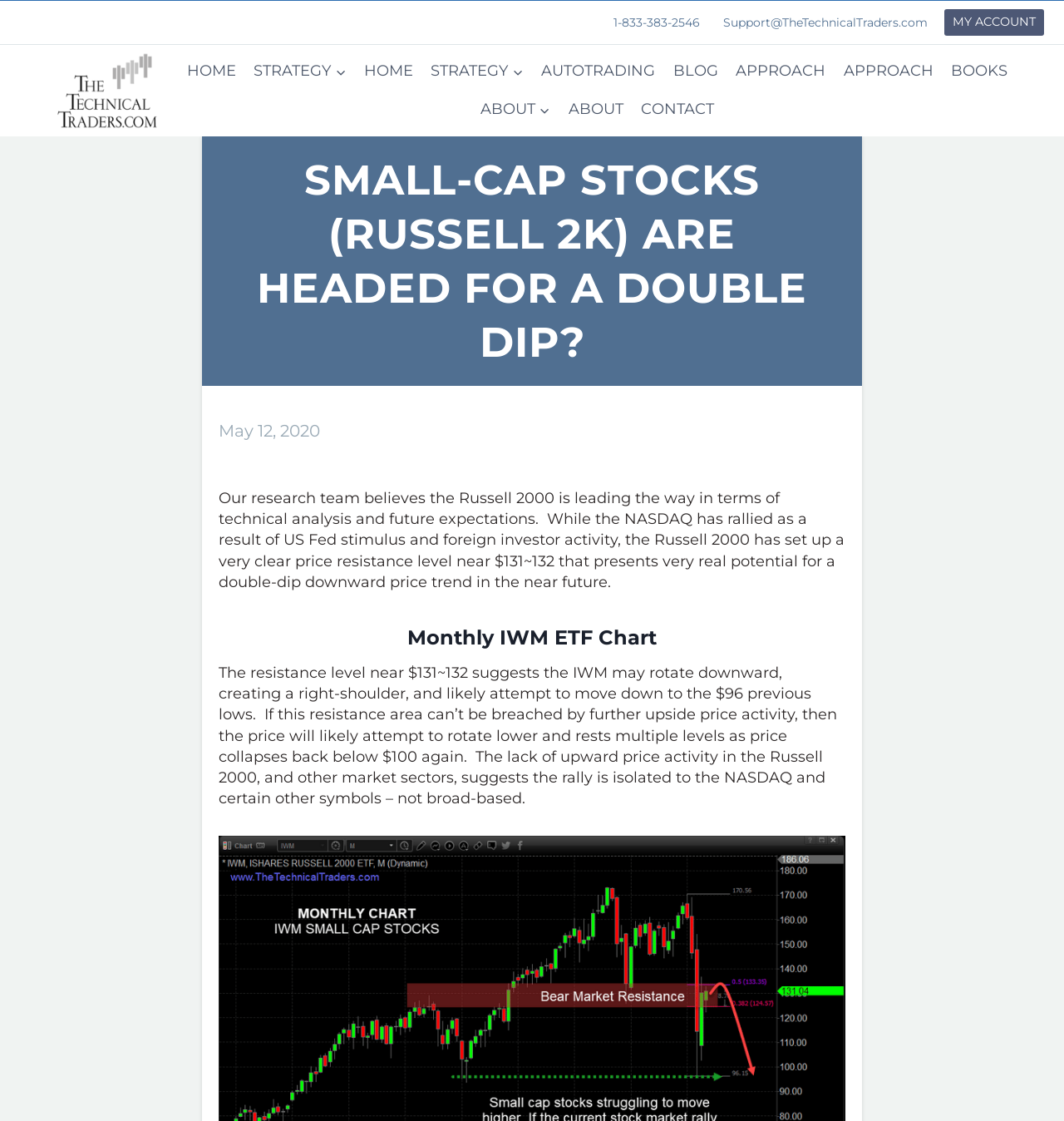Please identify the bounding box coordinates of the element's region that should be clicked to execute the following instruction: "Call the phone number". The bounding box coordinates must be four float numbers between 0 and 1, i.e., [left, top, right, bottom].

[0.566, 0.013, 0.666, 0.027]